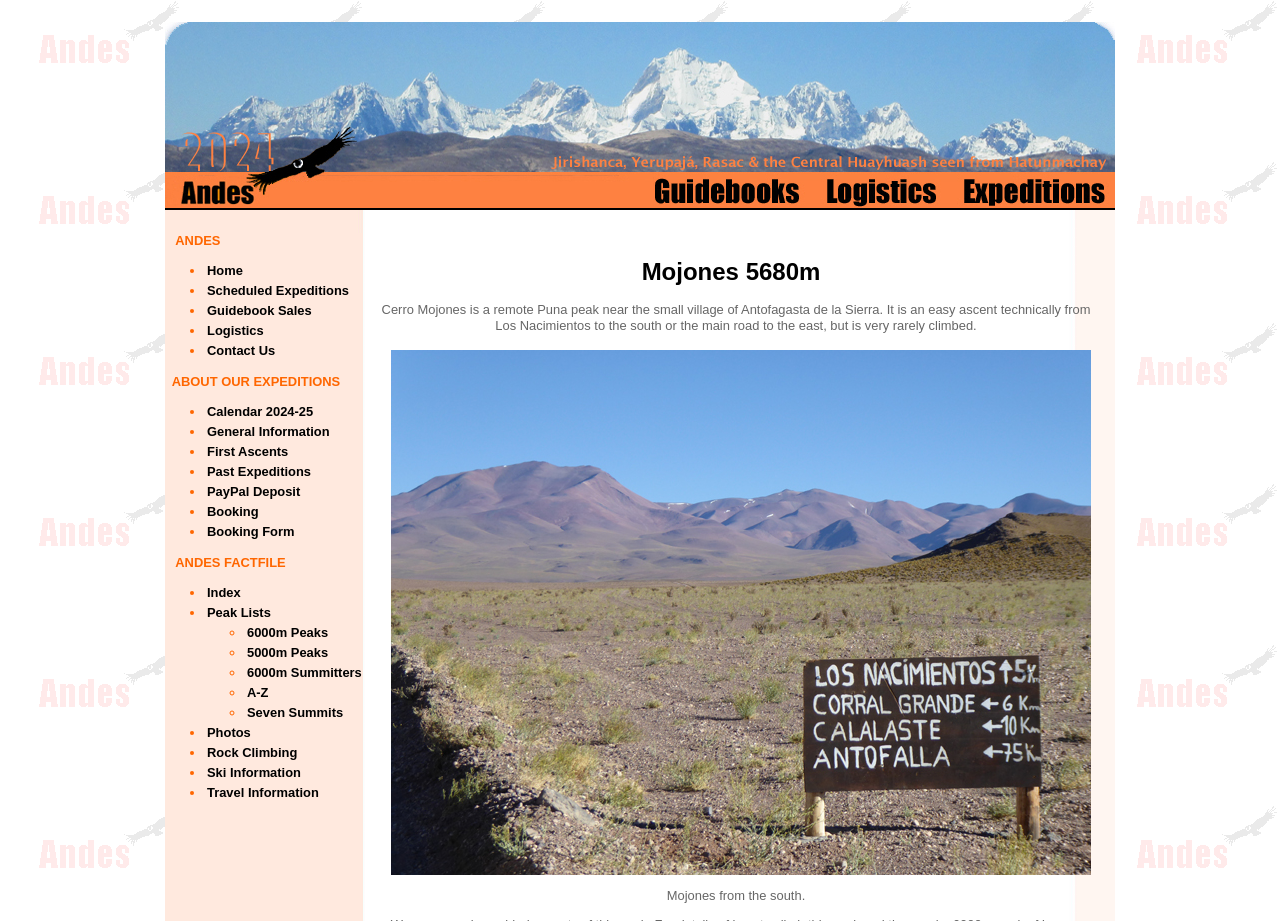Please identify the bounding box coordinates of the area that needs to be clicked to follow this instruction: "Check 'Photos'".

[0.16, 0.787, 0.196, 0.803]